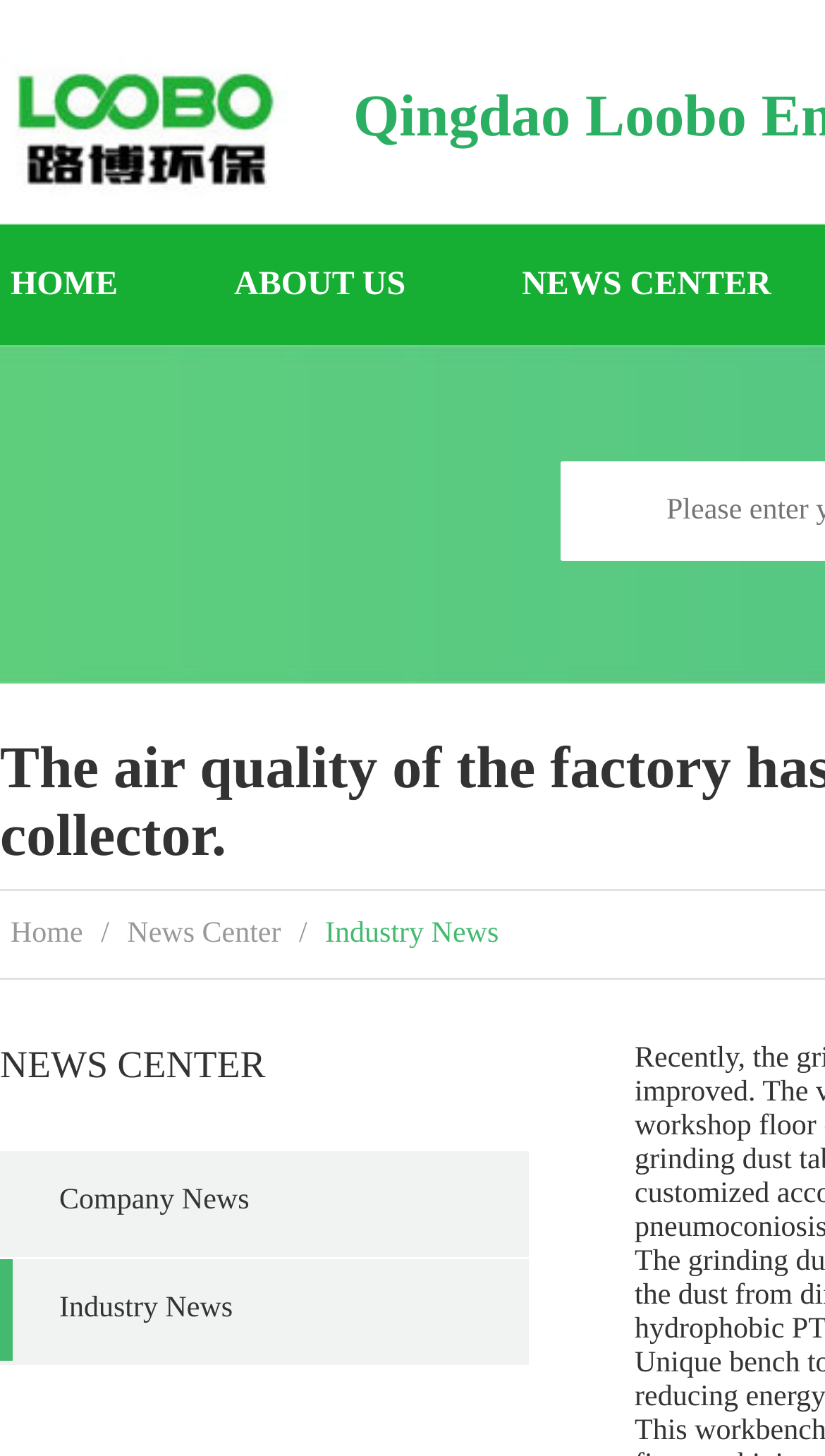How many subcategories are there under 'NEWS CENTER'?
Using the image, respond with a single word or phrase.

2